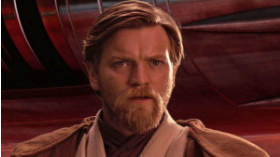Produce a meticulous caption for the image.

The image captures a character with a serious expression, set against a backdrop of warm tones and soft lighting, evoking a sense of depth and urgency. The character, dressed in a traditional Jedi robe, has light brown hair and a well-groomed beard, synonymous with a wise and experienced figure in a galaxy far, far away. This imagery is reflective of themes from the Star Wars franchise, hinting at a narrative filled with conflict, moral dilemmas, and adventures in a richly crafted universe. Such visuals often resonate with fans, invoking nostalgia and curiosity about the character's journey and the overarching story.